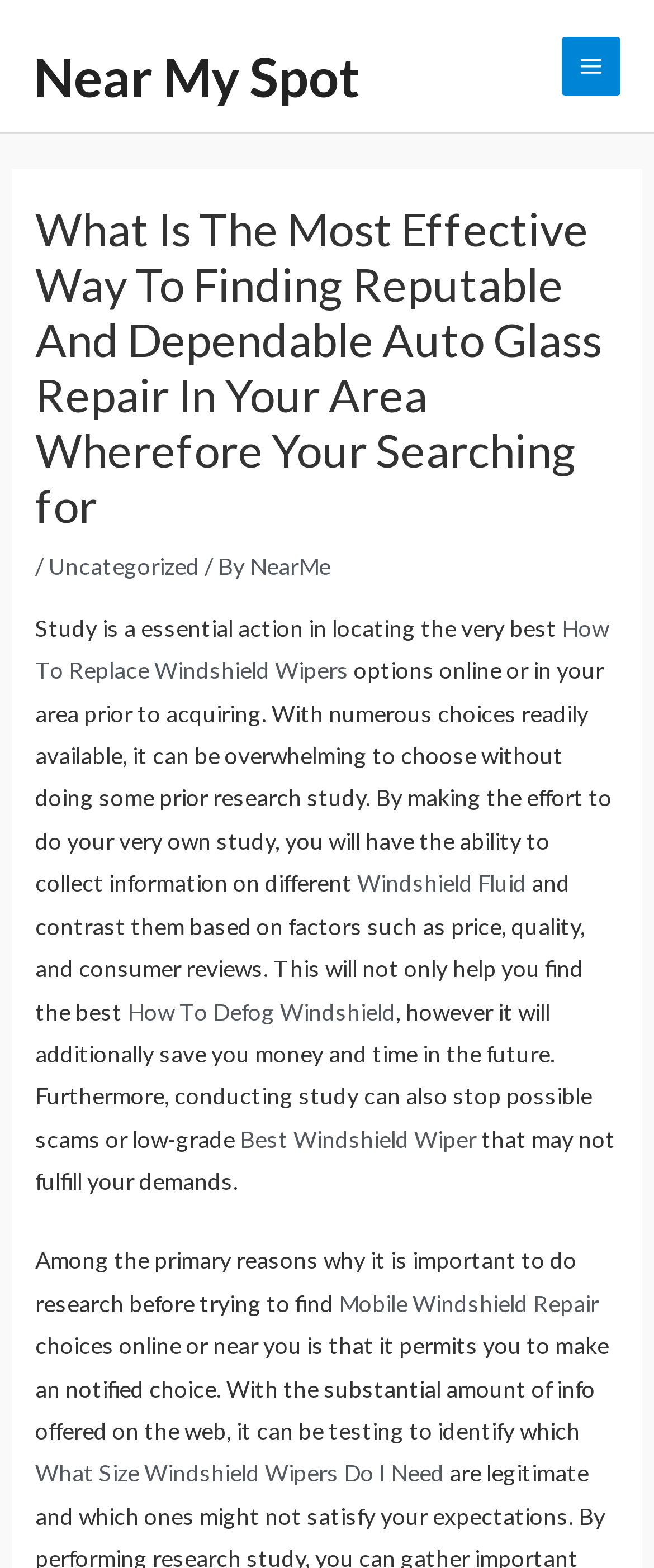Generate a comprehensive description of the contents of the webpage.

This webpage appears to be an informative article about finding reputable and dependable auto glass repair services in one's area. At the top of the page, there is a link to "Near My Spot" and a button labeled "Main Menu" on the right side. Below these elements, there is a header section with a heading that matches the title of the webpage. 

In the main content area, there is a paragraph of text that discusses the importance of research in finding the best options for auto glass repair. The text is divided into several sections, with links to related topics such as "How To Replace Windshield Wipers", "Windshield Fluid", "How To Defog Windshield", "Best Windshield Wiper", "Mobile Windshield Repair", and "What Size Windshield Wipers Do I Need" scattered throughout. These links are positioned to the right of the corresponding text sections.

The text itself explains that research is essential in finding the best options, as it allows one to gather information, compare prices and quality, and read consumer reviews. It also warns against potential scams or low-grade services. The article concludes by emphasizing the importance of making an informed decision when searching for auto glass repair services online or in one's area.